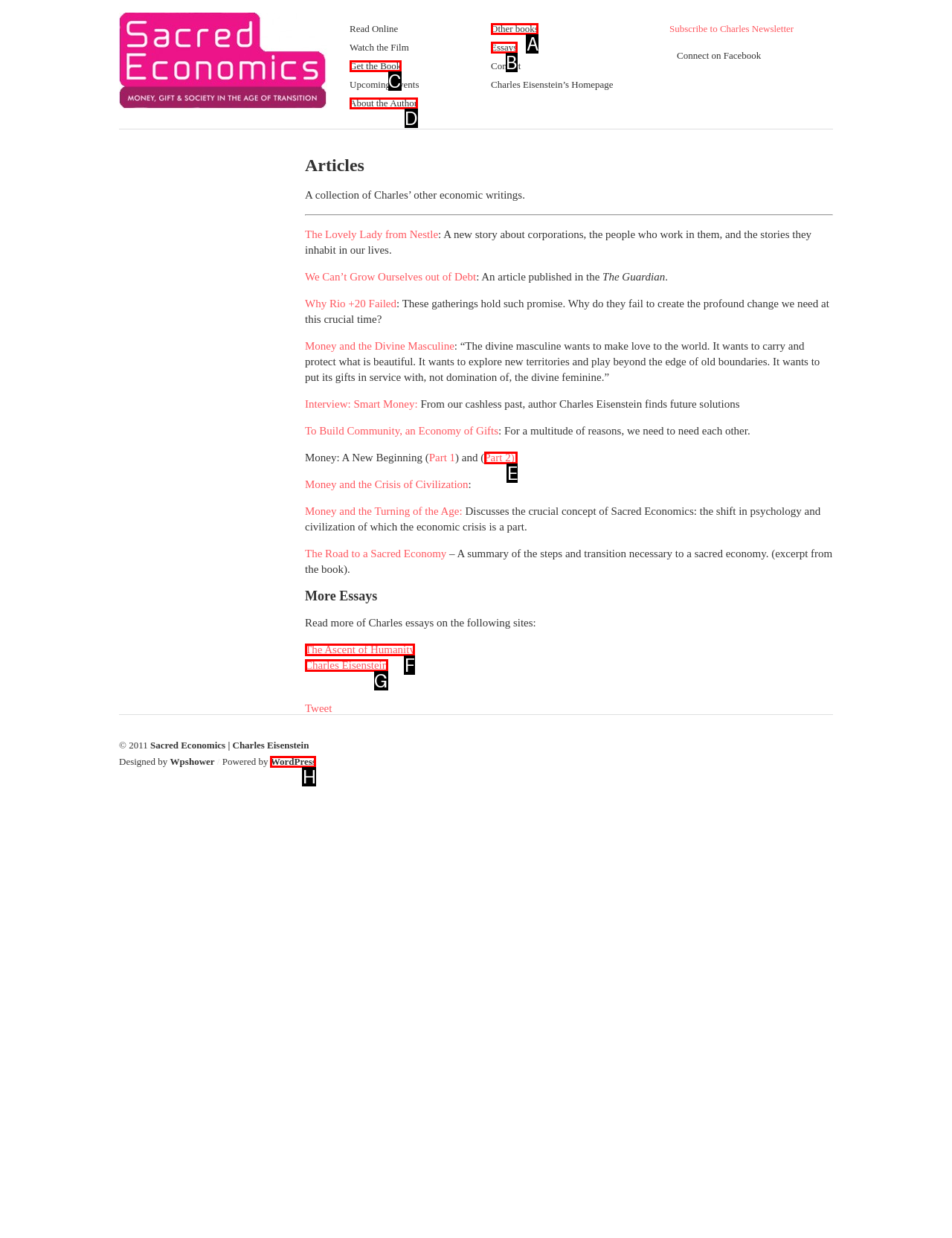Select the letter that aligns with the description: The Ascent of Humanity. Answer with the letter of the selected option directly.

F